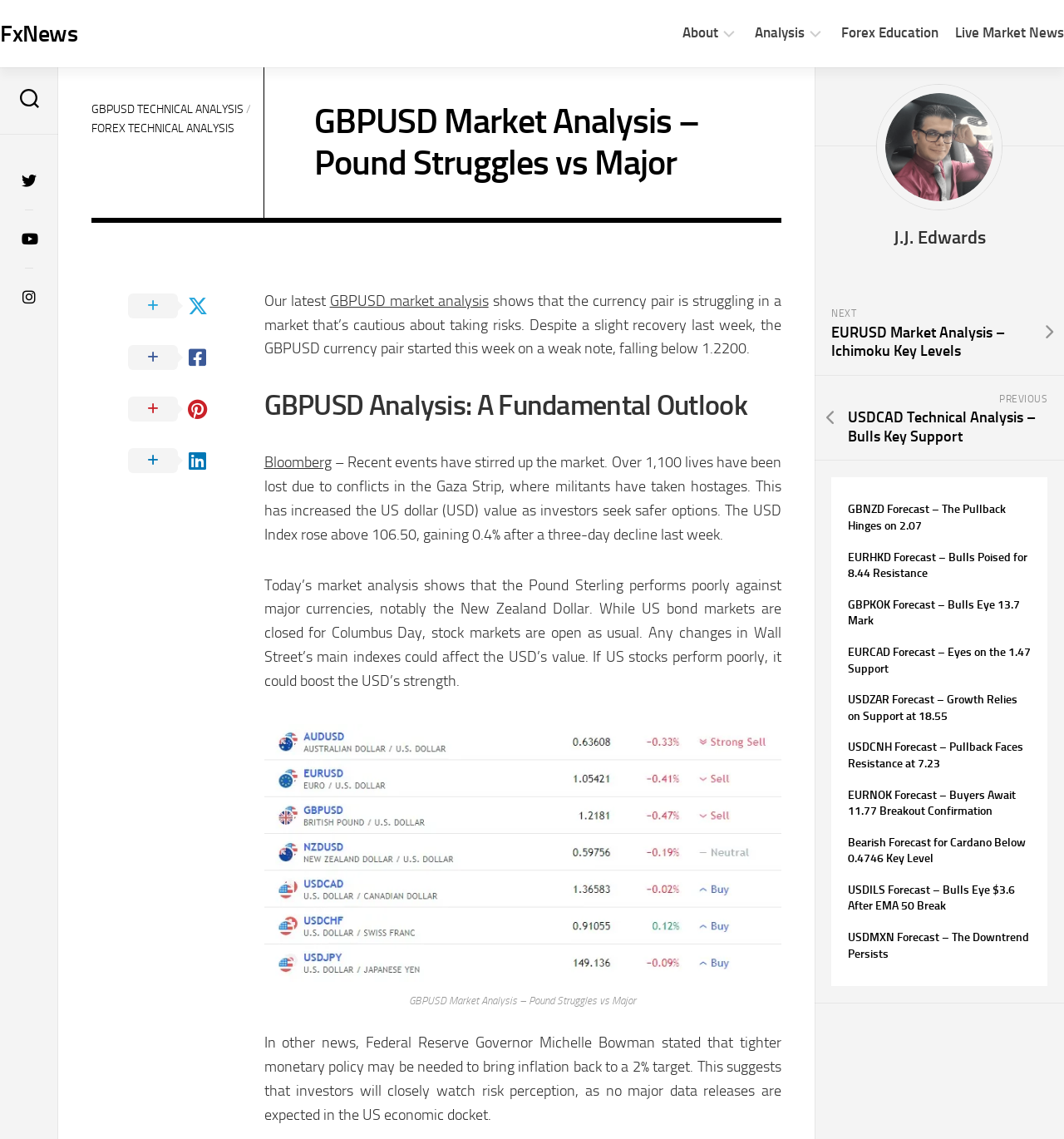Identify the bounding box coordinates of the clickable region required to complete the instruction: "Check the GBPUSD Technical Analysis". The coordinates should be given as four float numbers within the range of 0 and 1, i.e., [left, top, right, bottom].

[0.086, 0.09, 0.229, 0.102]